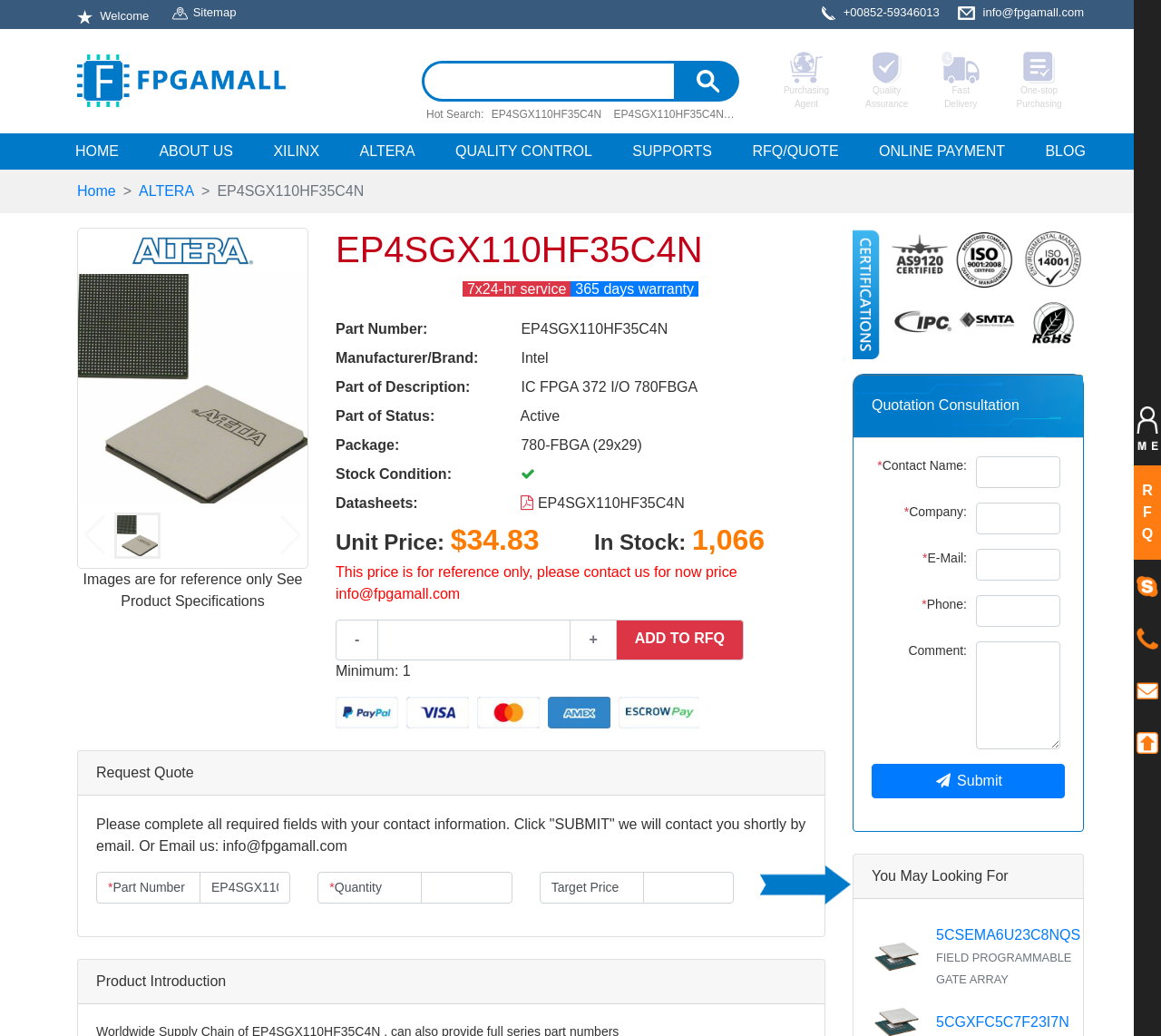Using the element description: "Fast Delivery", determine the bounding box coordinates for the specified UI element. The coordinates should be four float numbers between 0 and 1, [left, top, right, bottom].

[0.799, 0.041, 0.856, 0.115]